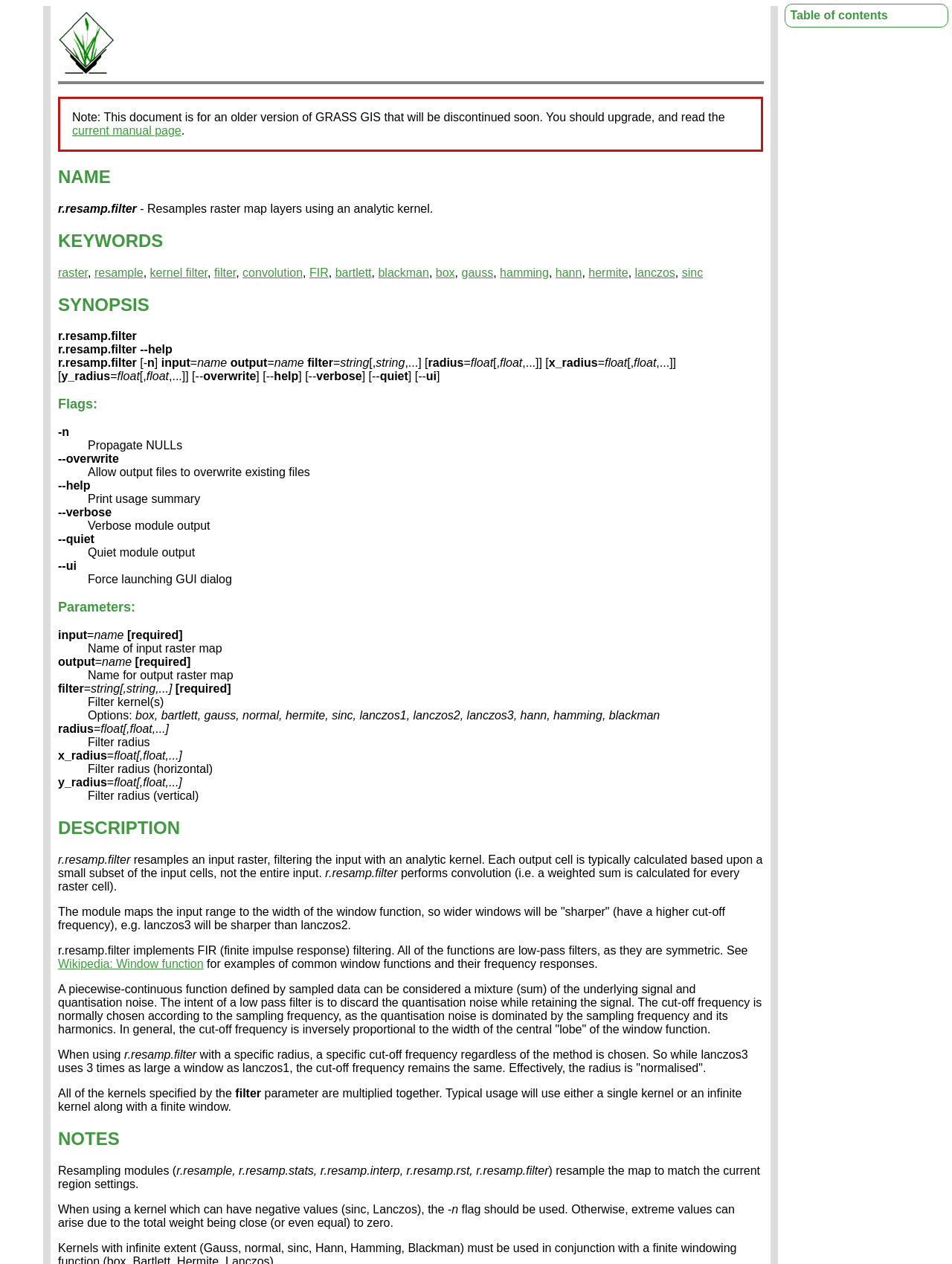Using the details in the image, give a detailed response to the question below:
What is the option to allow output files to overwrite existing files?

I found this answer by looking at the 'Flags' section of the webpage, which lists several options for the r.resamp.filter command, including '--overwrite', which allows output files to overwrite existing files.